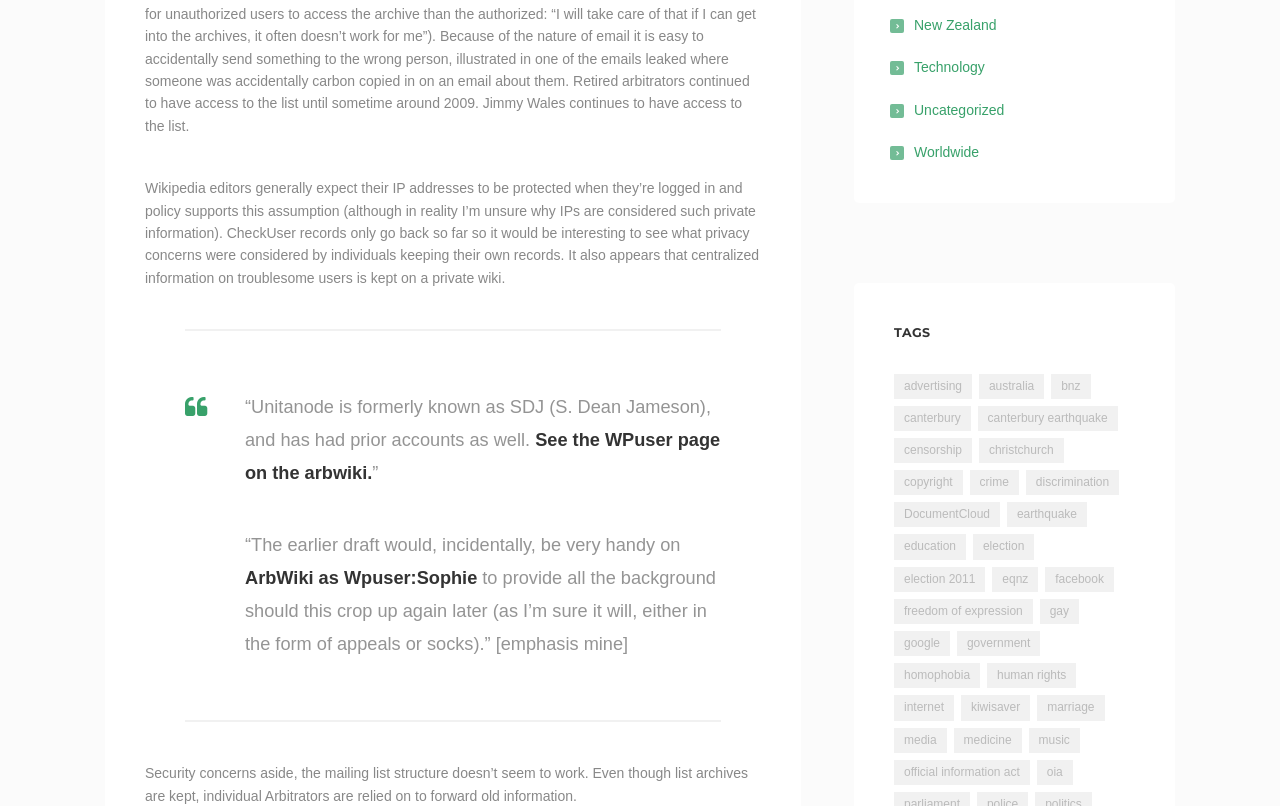How many items are tagged with 'christchurch'?
We need a detailed and exhaustive answer to the question. Please elaborate.

The webpage has a tag 'christchurch' with 21 items, which can be seen in the list of tags.